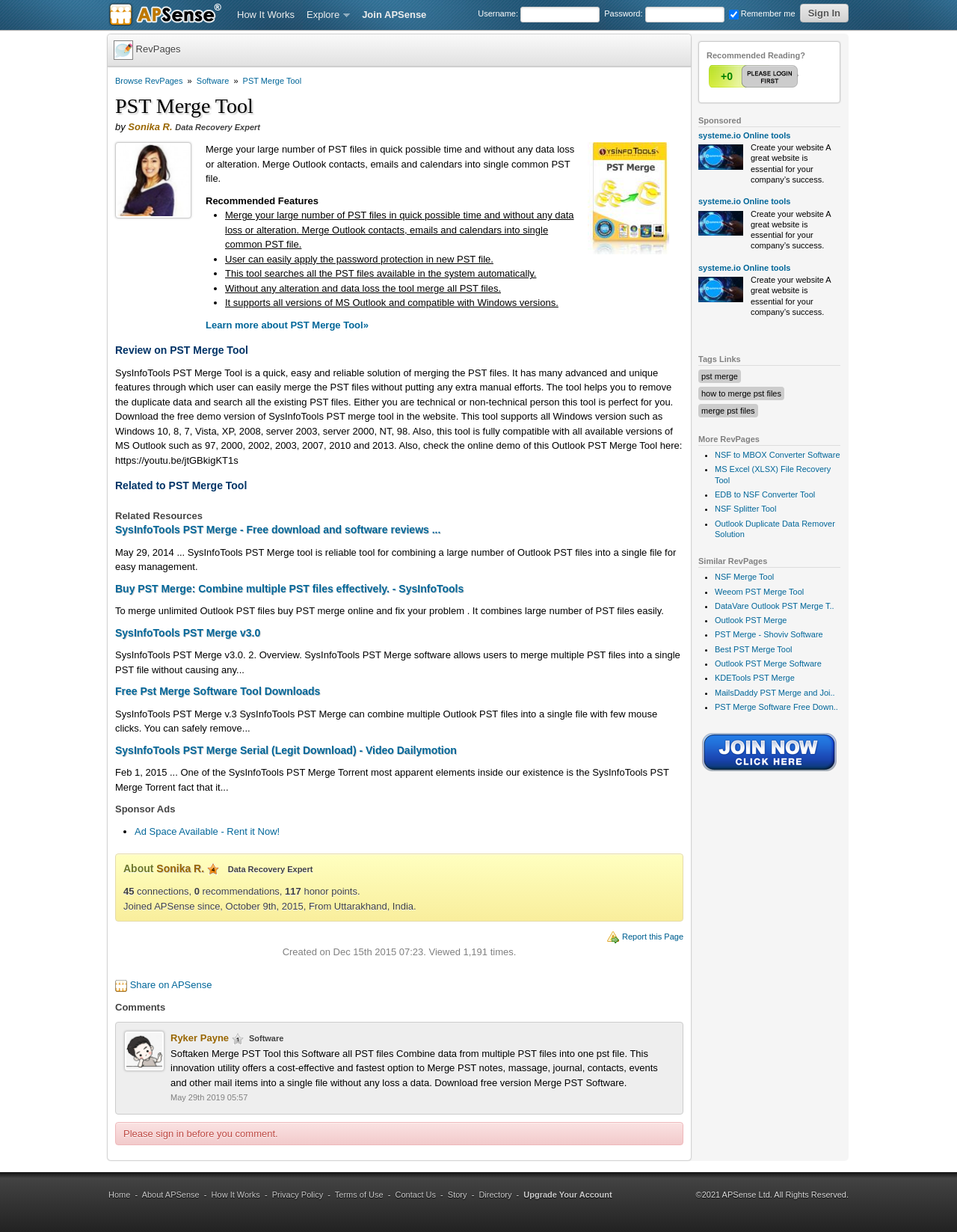Identify the bounding box coordinates of the clickable region necessary to fulfill the following instruction: "Sign In". The bounding box coordinates should be four float numbers between 0 and 1, i.e., [left, top, right, bottom].

[0.836, 0.003, 0.887, 0.018]